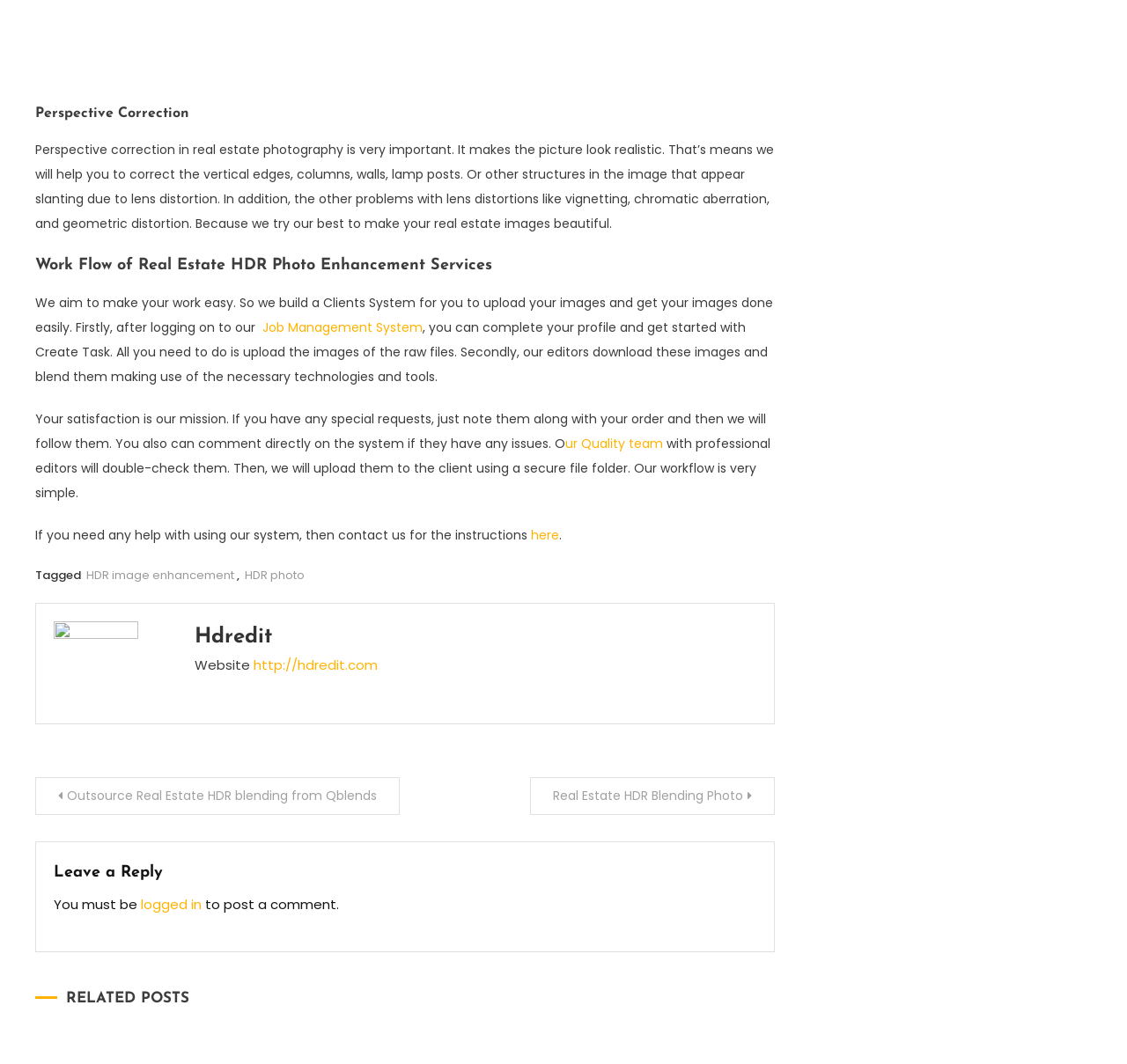What is the purpose of perspective correction in real estate photography?
Look at the image and construct a detailed response to the question.

According to the webpage, perspective correction in real estate photography is very important as it makes the picture look realistic. This is achieved by correcting the vertical edges, columns, walls, lamp posts, or other structures in the image that appear slanting due to lens distortion.